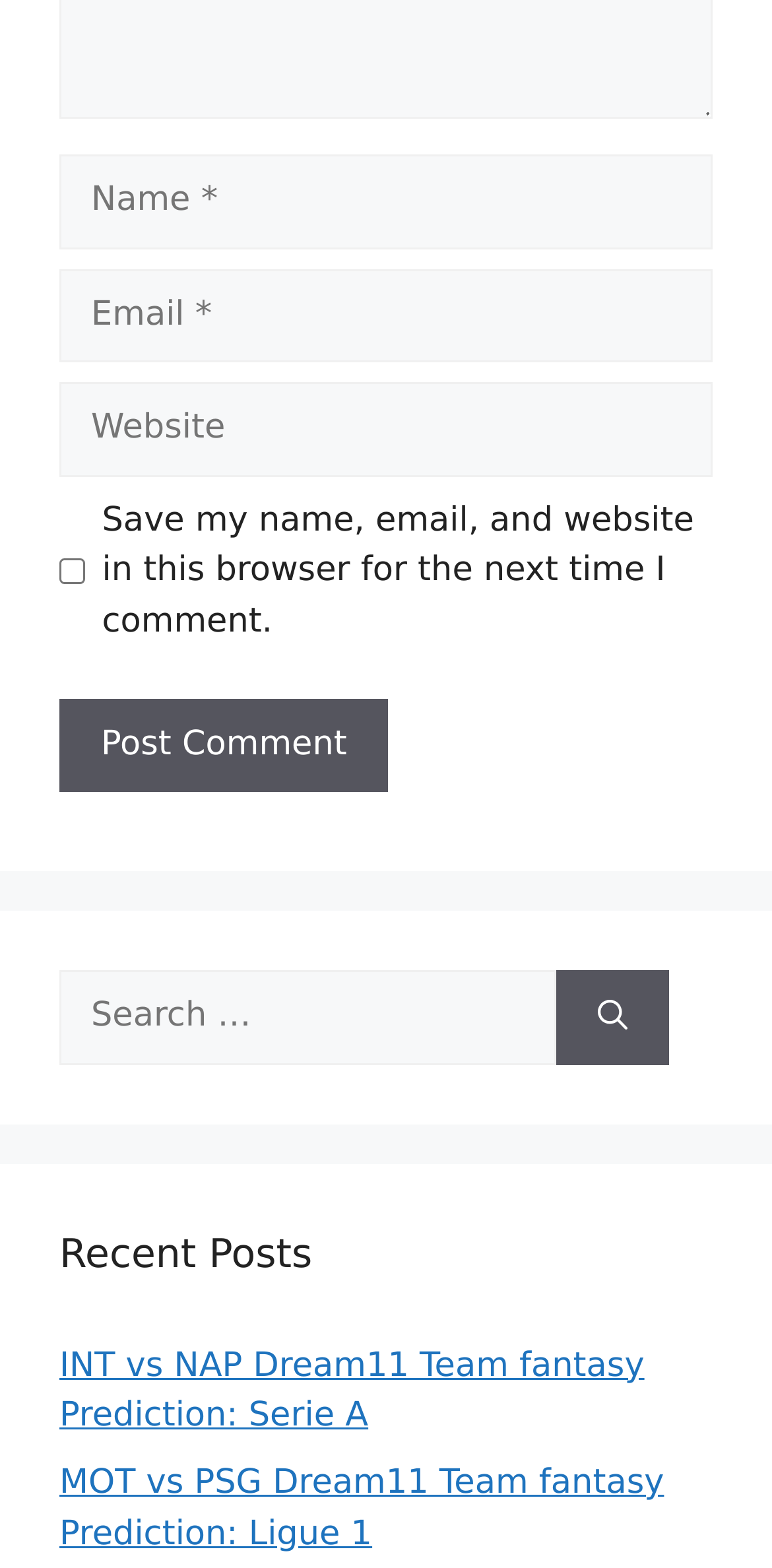Using the details in the image, give a detailed response to the question below:
Is the checkbox for saving comment information checked?

The checkbox element with OCR text 'Save my name, email, and website in this browser for the next time I comment.' has a checked property set to false, indicating that it is not checked by default.